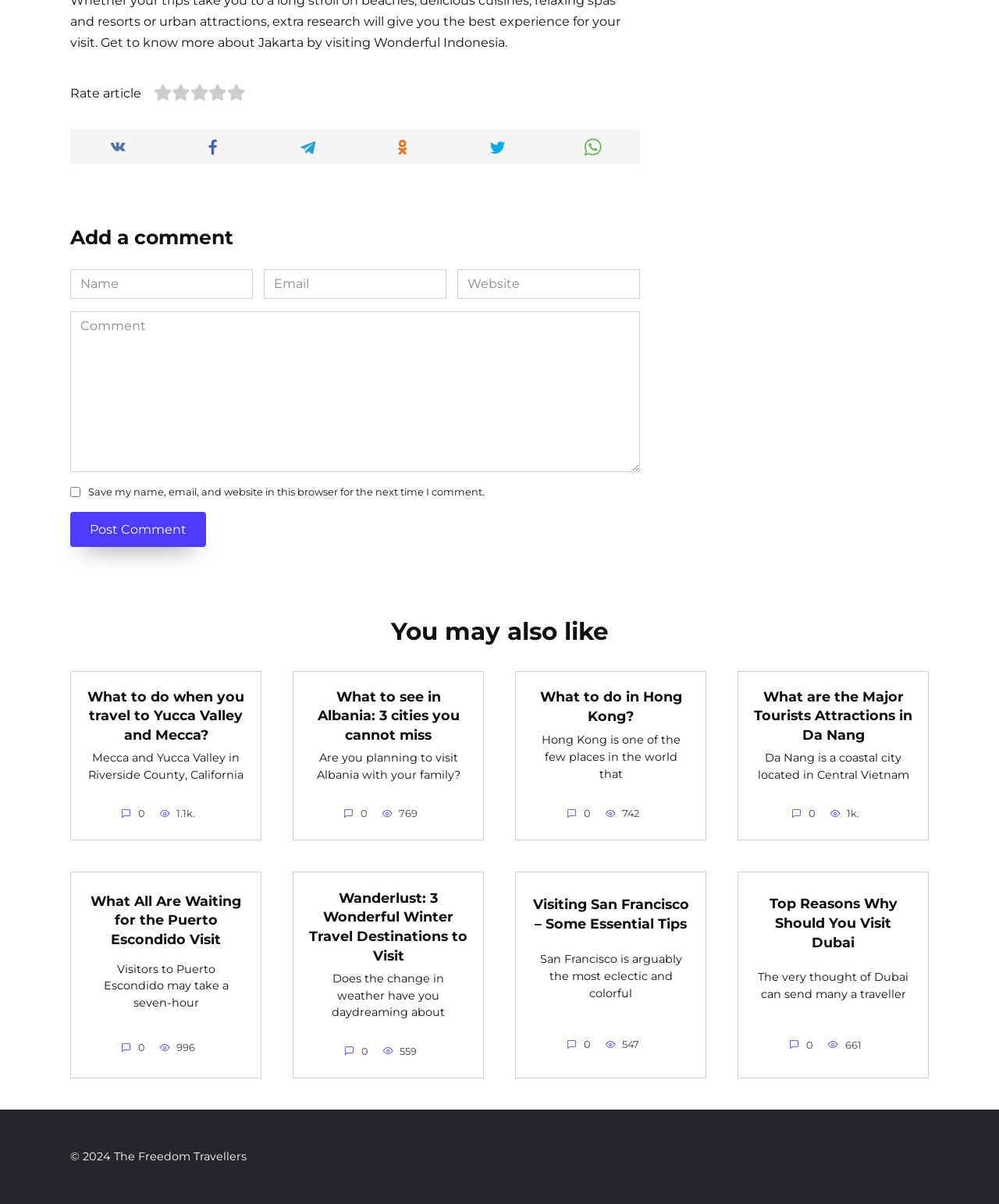Given the description "parent_node: Email * name="email" placeholder="Email"", determine the bounding box of the corresponding UI element.

[0.264, 0.224, 0.447, 0.248]